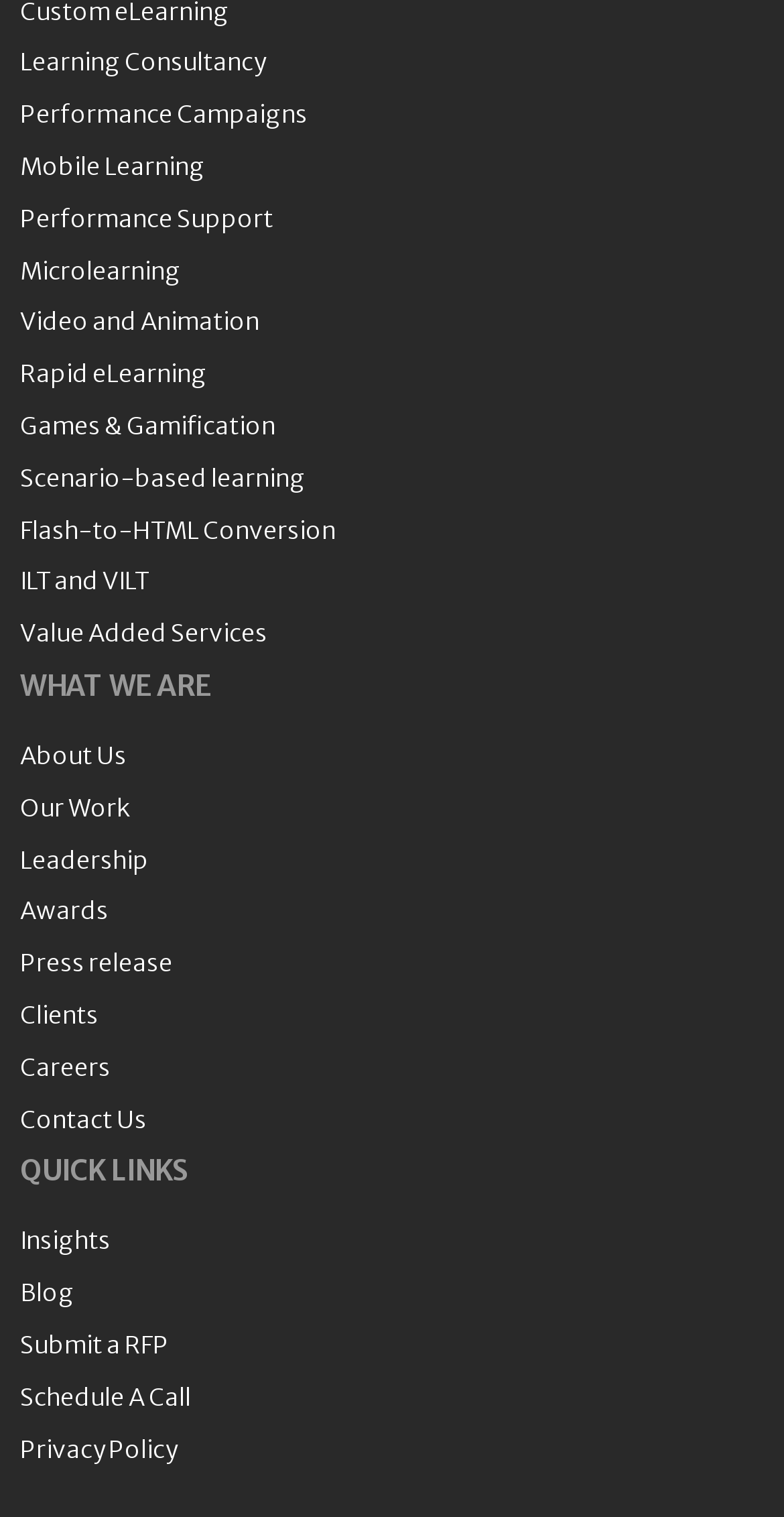Determine the bounding box coordinates of the clickable element to achieve the following action: 'Learn about Learning Consultancy'. Provide the coordinates as four float values between 0 and 1, formatted as [left, top, right, bottom].

[0.026, 0.031, 0.974, 0.053]